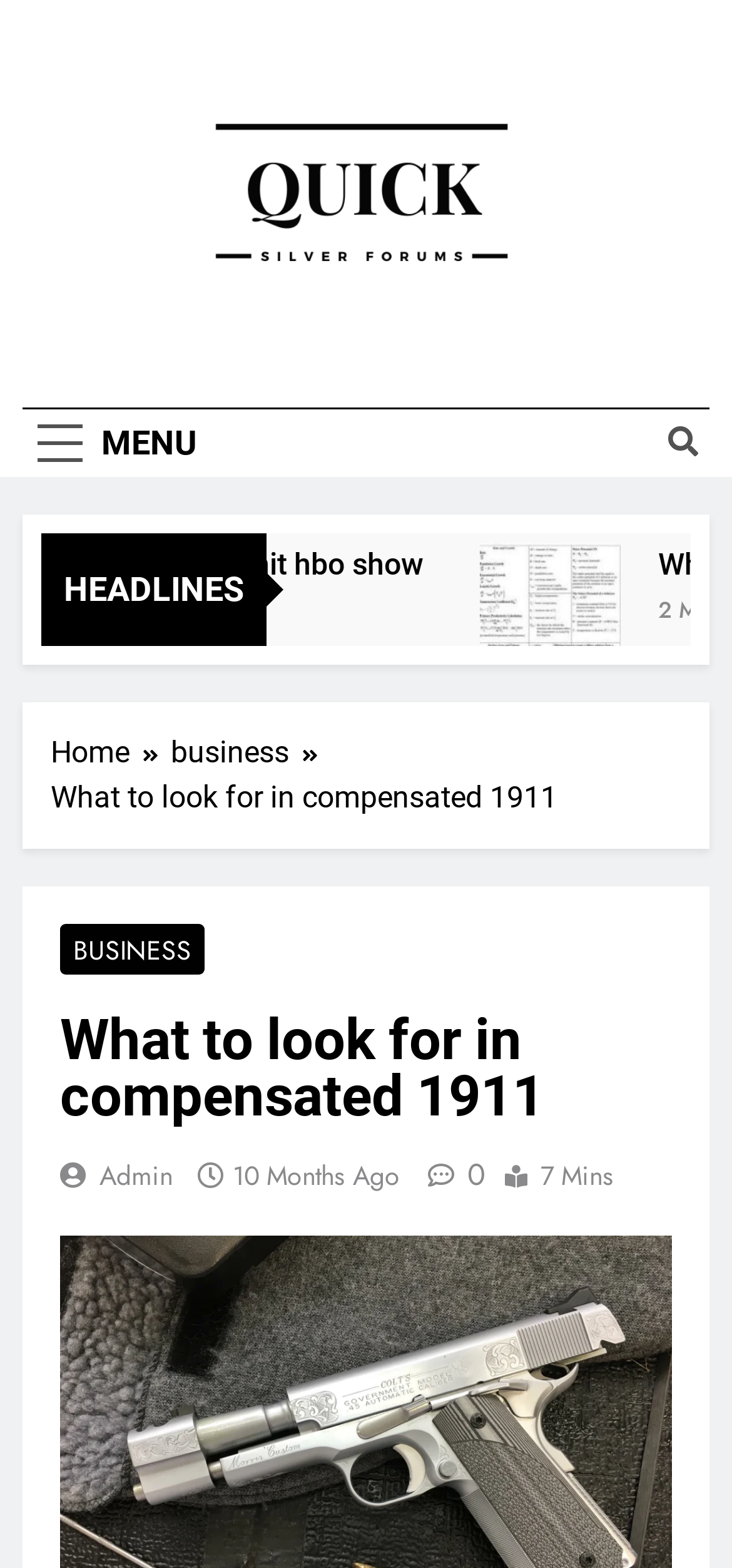Can you look at the image and give a comprehensive answer to the question:
What is the name of the forum?

I determined the answer by looking at the top-left corner of the webpage, where I found a link with the text 'Quick Silver Forums' and an image with the same name.